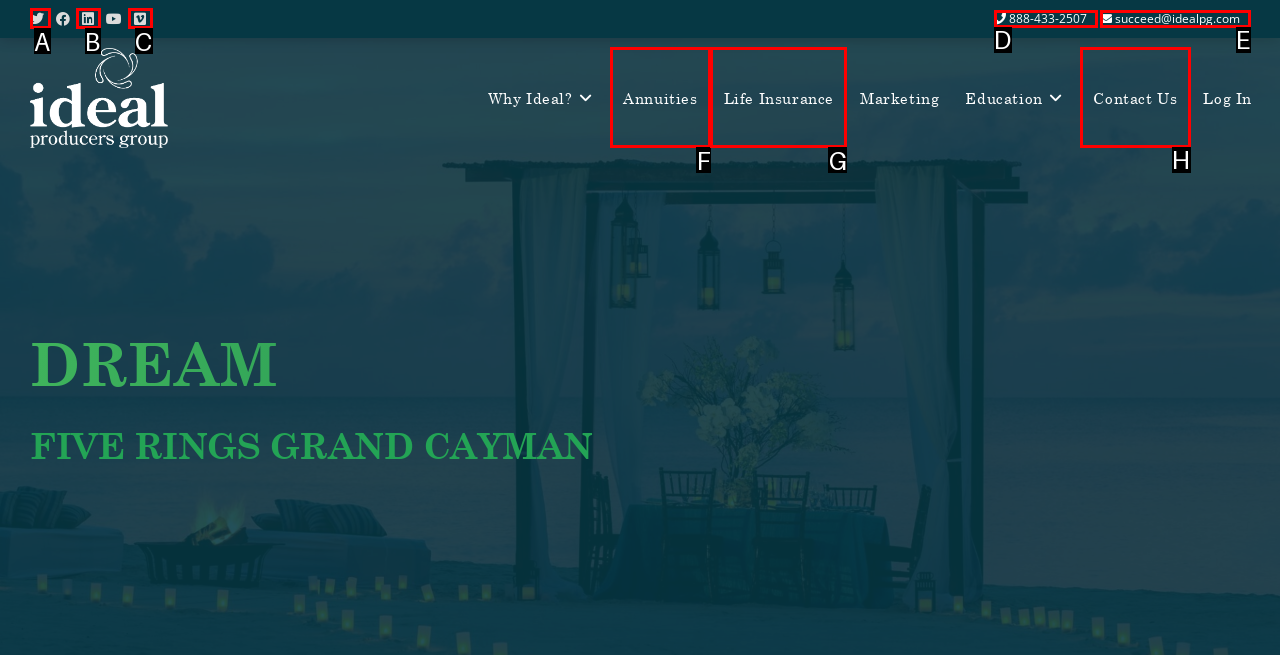Determine which HTML element I should select to execute the task: Contact Us
Reply with the corresponding option's letter from the given choices directly.

H